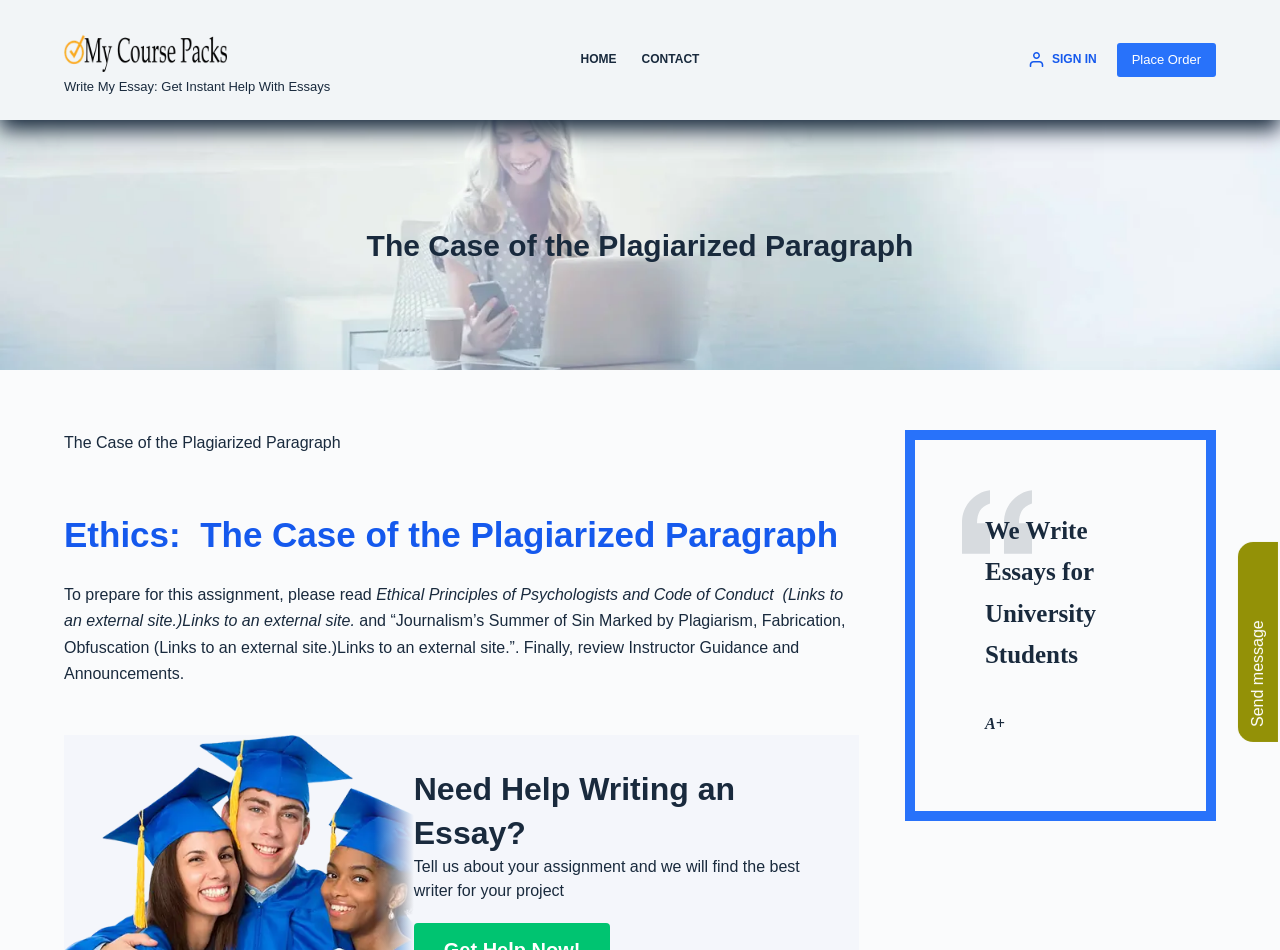Given the element description: "original version", predict the bounding box coordinates of the UI element it refers to, using four float numbers between 0 and 1, i.e., [left, top, right, bottom].

None